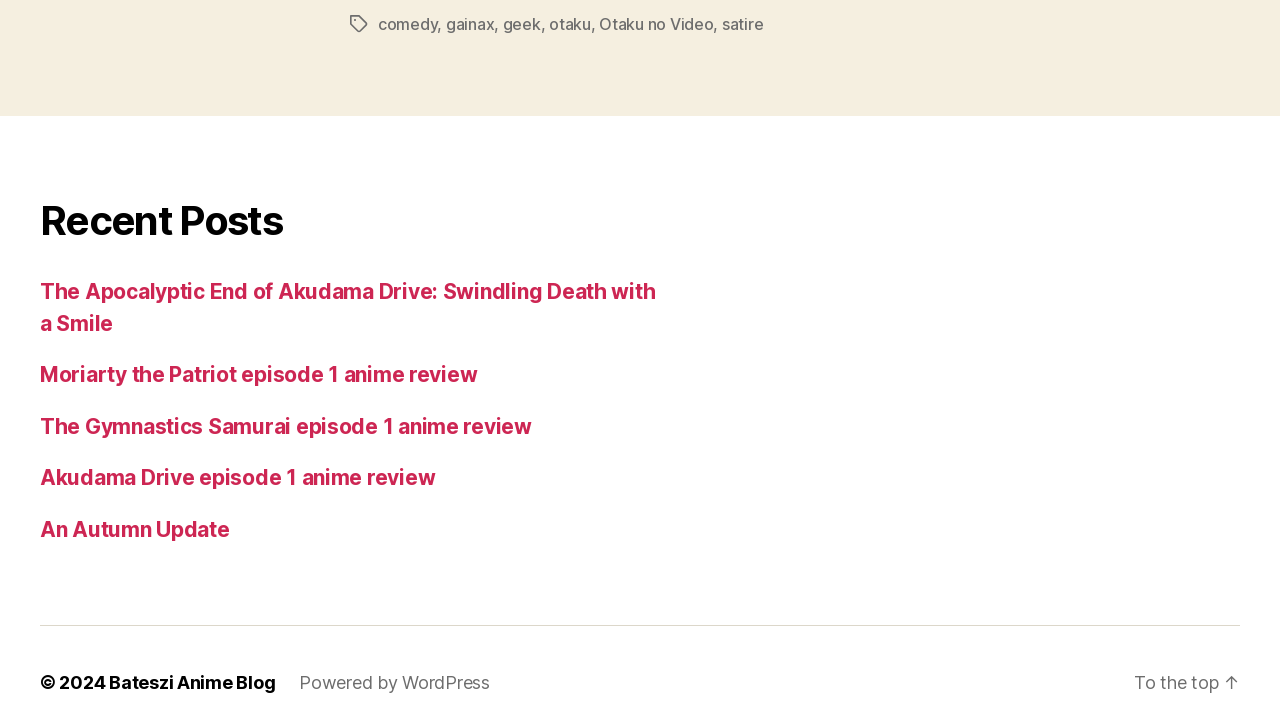Pinpoint the bounding box coordinates for the area that should be clicked to perform the following instruction: "View the 'Recent Posts'".

[0.031, 0.278, 0.523, 0.348]